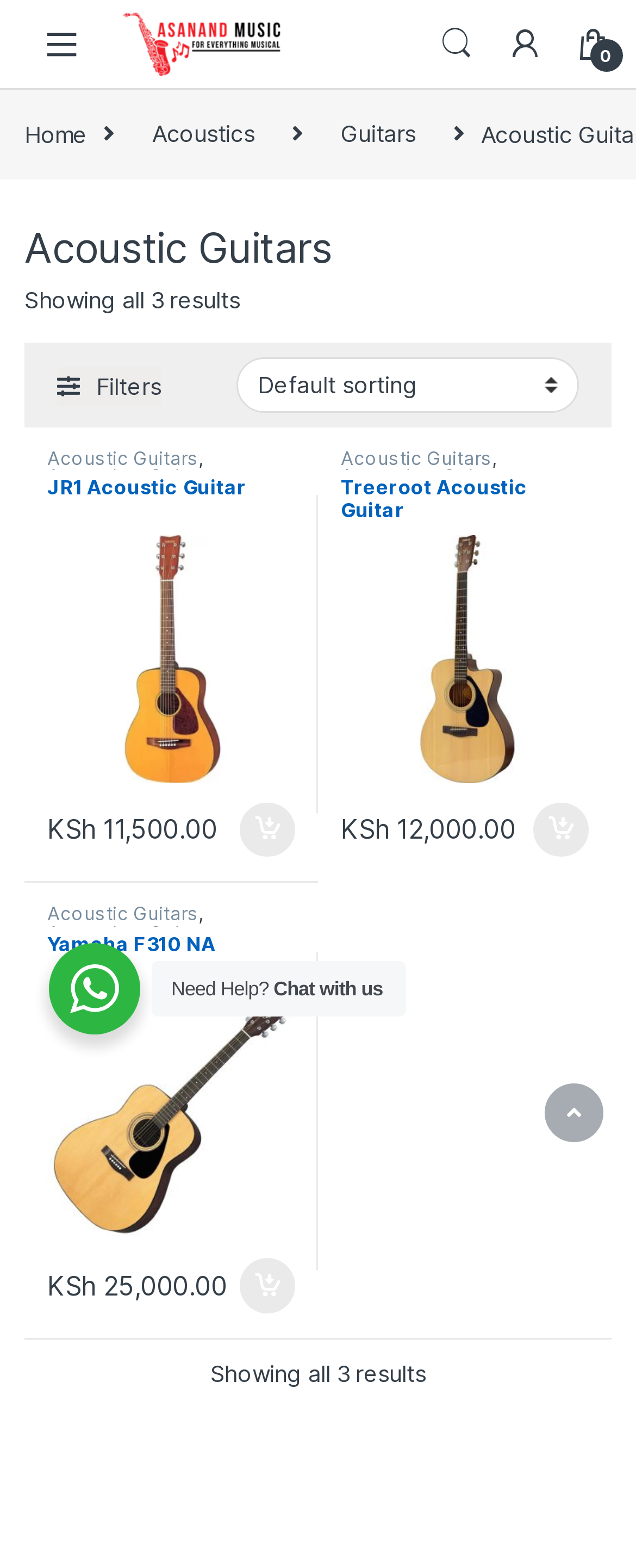Locate the bounding box coordinates of the element you need to click to accomplish the task described by this instruction: "Add 'JR1 Acoustic Guitar' to cart".

[0.377, 0.511, 0.464, 0.547]